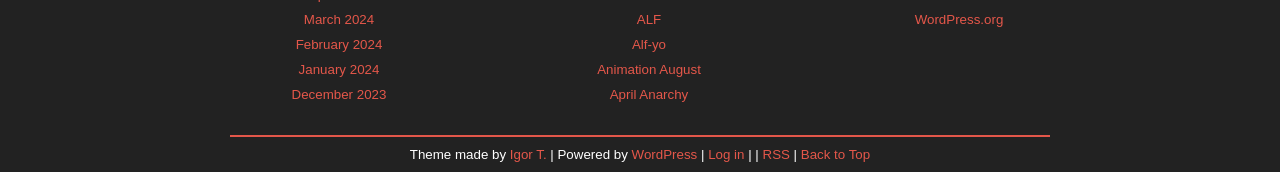What is the platform powering the website?
Based on the visual, give a brief answer using one word or a short phrase.

WordPress